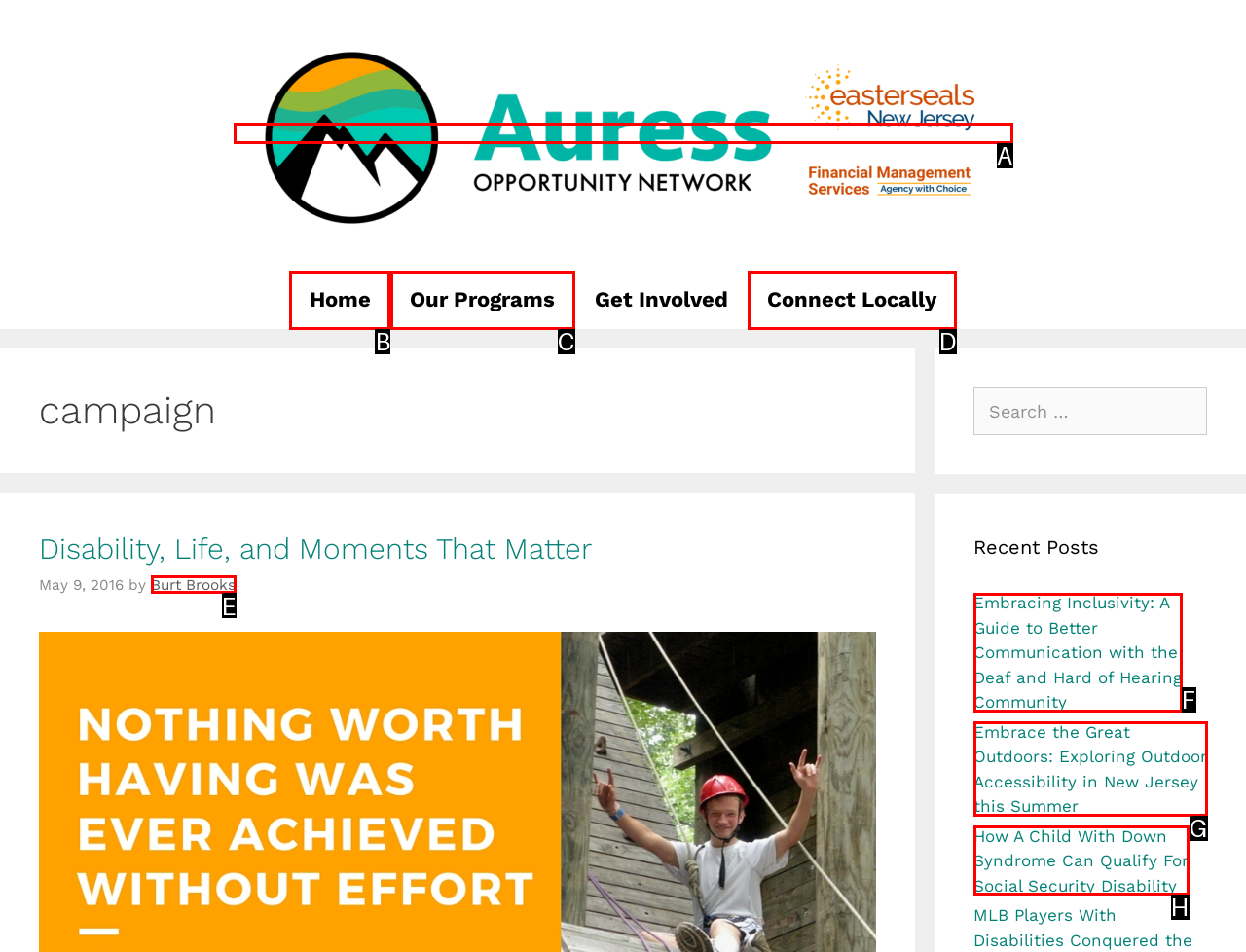Identify the letter of the UI element that corresponds to: title="Opportunity Outreach Newsletter"
Respond with the letter of the option directly.

A